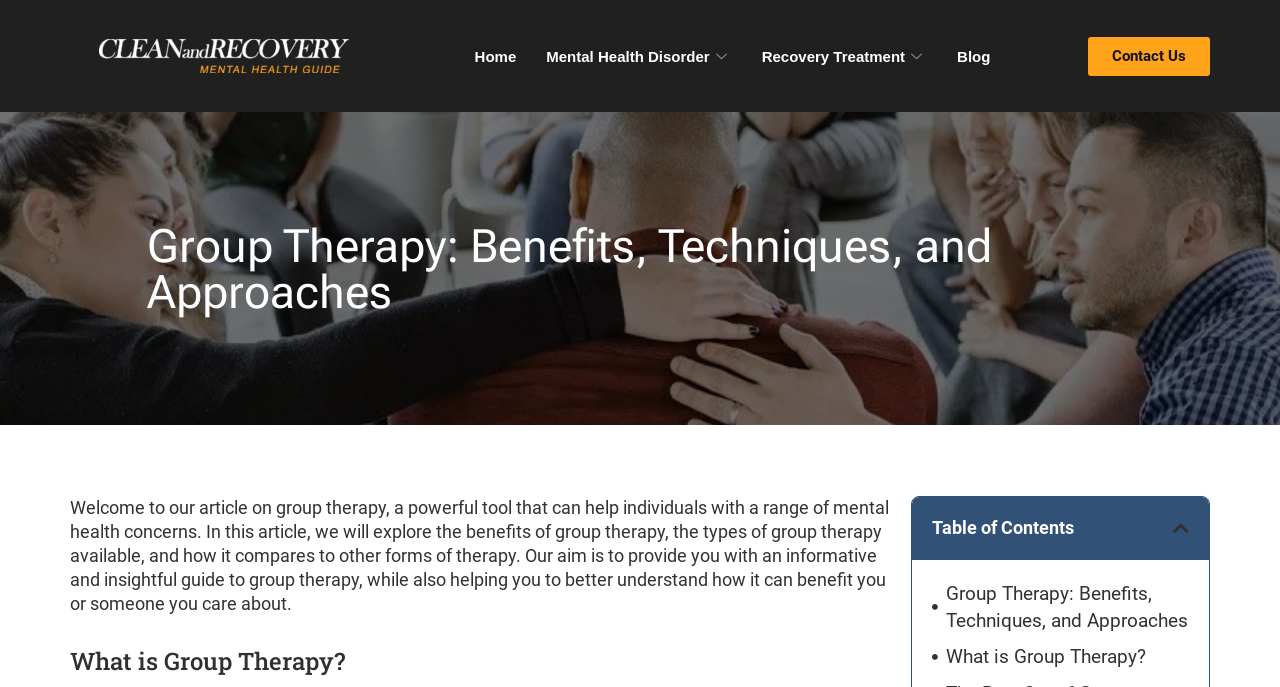Provide the bounding box coordinates of the HTML element this sentence describes: "Blog".

[0.736, 0.055, 0.785, 0.108]